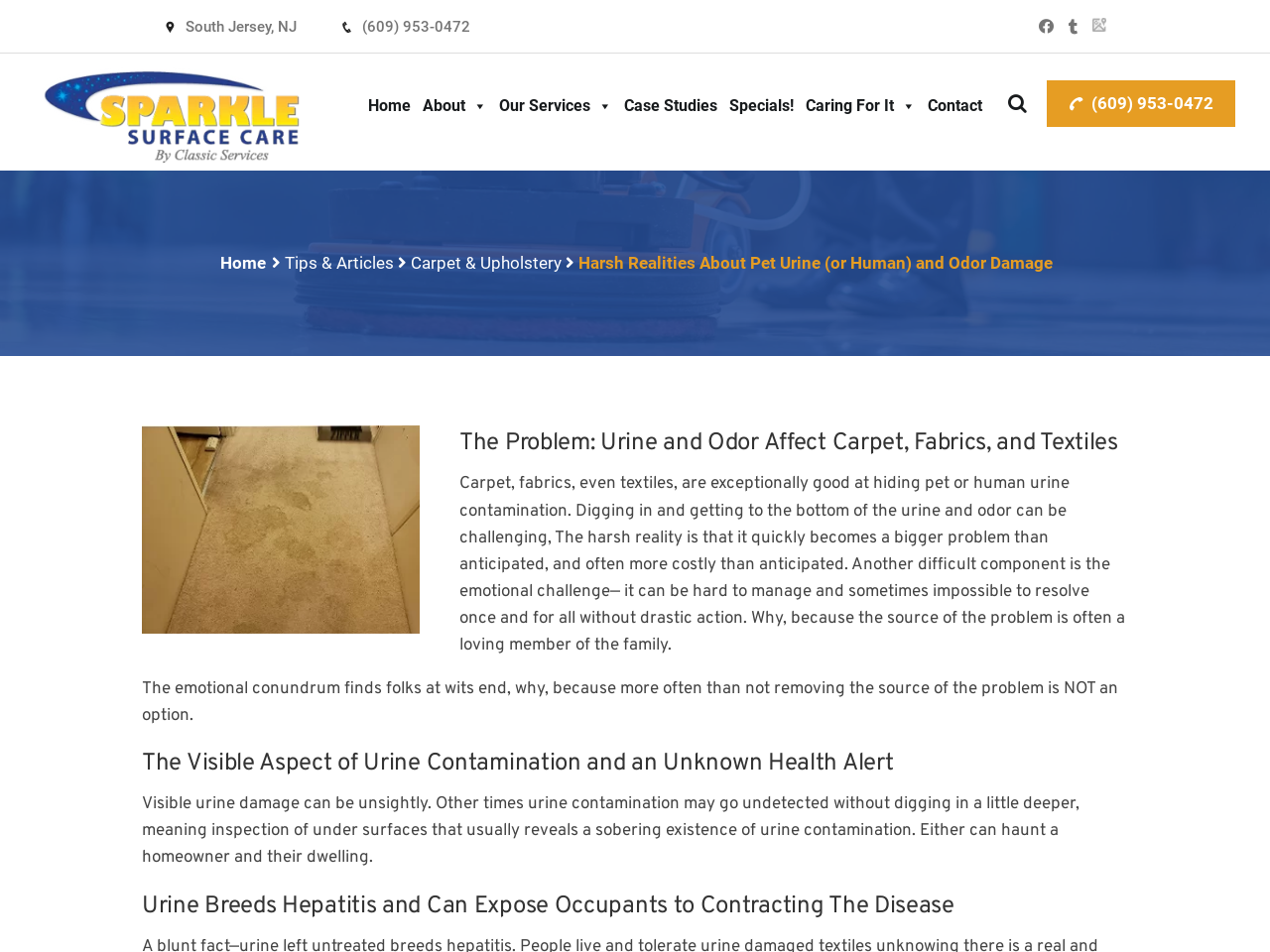Determine the bounding box coordinates of the clickable element necessary to fulfill the instruction: "Call the phone number (609) 953-0472". Provide the coordinates as four float numbers within the 0 to 1 range, i.e., [left, top, right, bottom].

[0.268, 0.016, 0.37, 0.041]